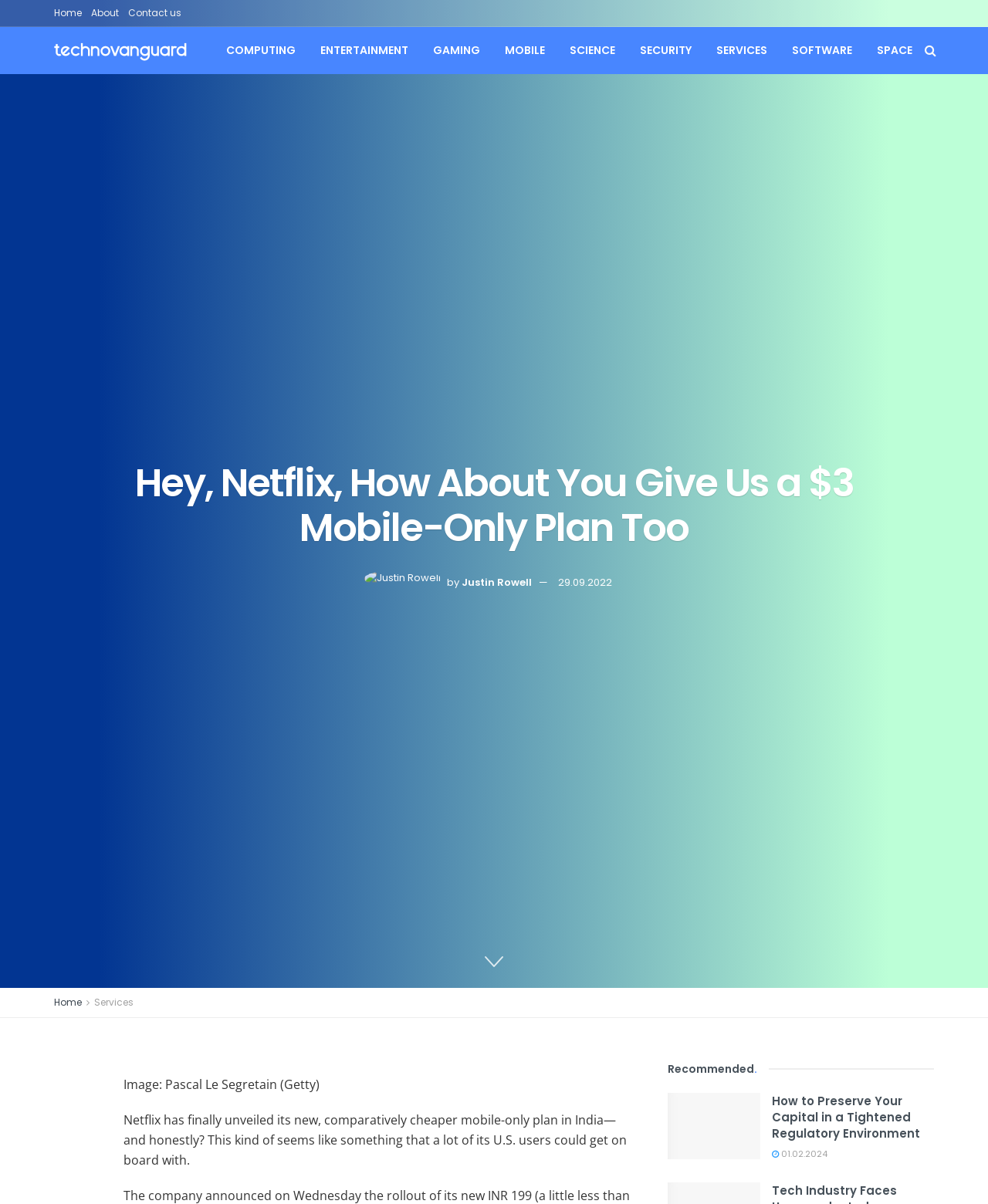Provide a single word or phrase answer to the question: 
What is the category of the article?

ENTERTAINMENT